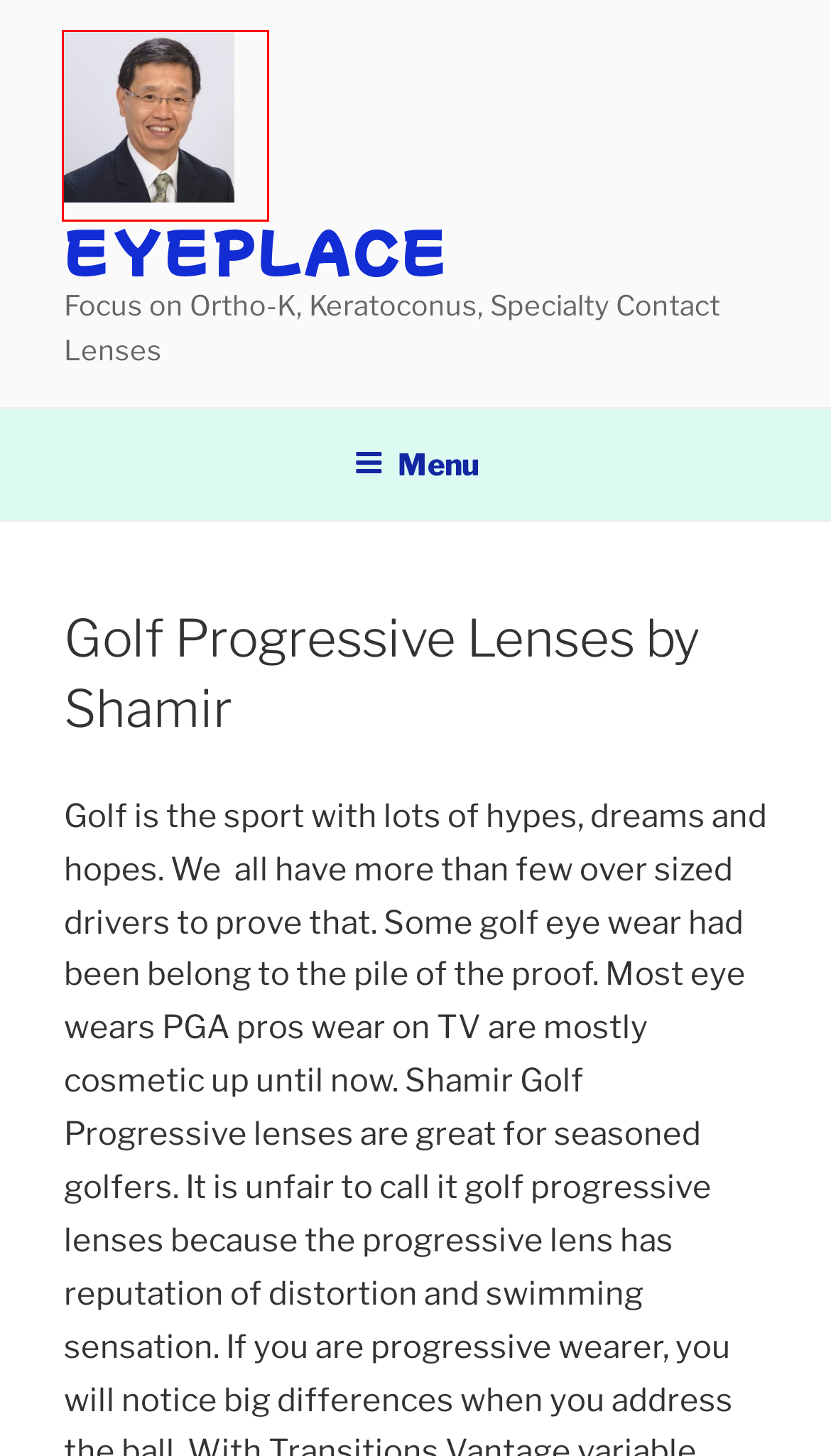You are looking at a screenshot of a webpage with a red bounding box around an element. Determine the best matching webpage description for the new webpage resulting from clicking the element in the red bounding box. Here are the descriptions:
A. Myopia Prevention – EyePlace
B. SIlhouette – EyePlace
C. Macuar Degeneration Care – EyePlace
D. Tom Ford – EyePlace
E. Sick Eye Care – EyePlace
F. Uncategorized – EyePlace
G. Promotions – EyePlace
H. EyePlace – Focus on Ortho-K, Keratoconus, Specialty Contact Lenses

H